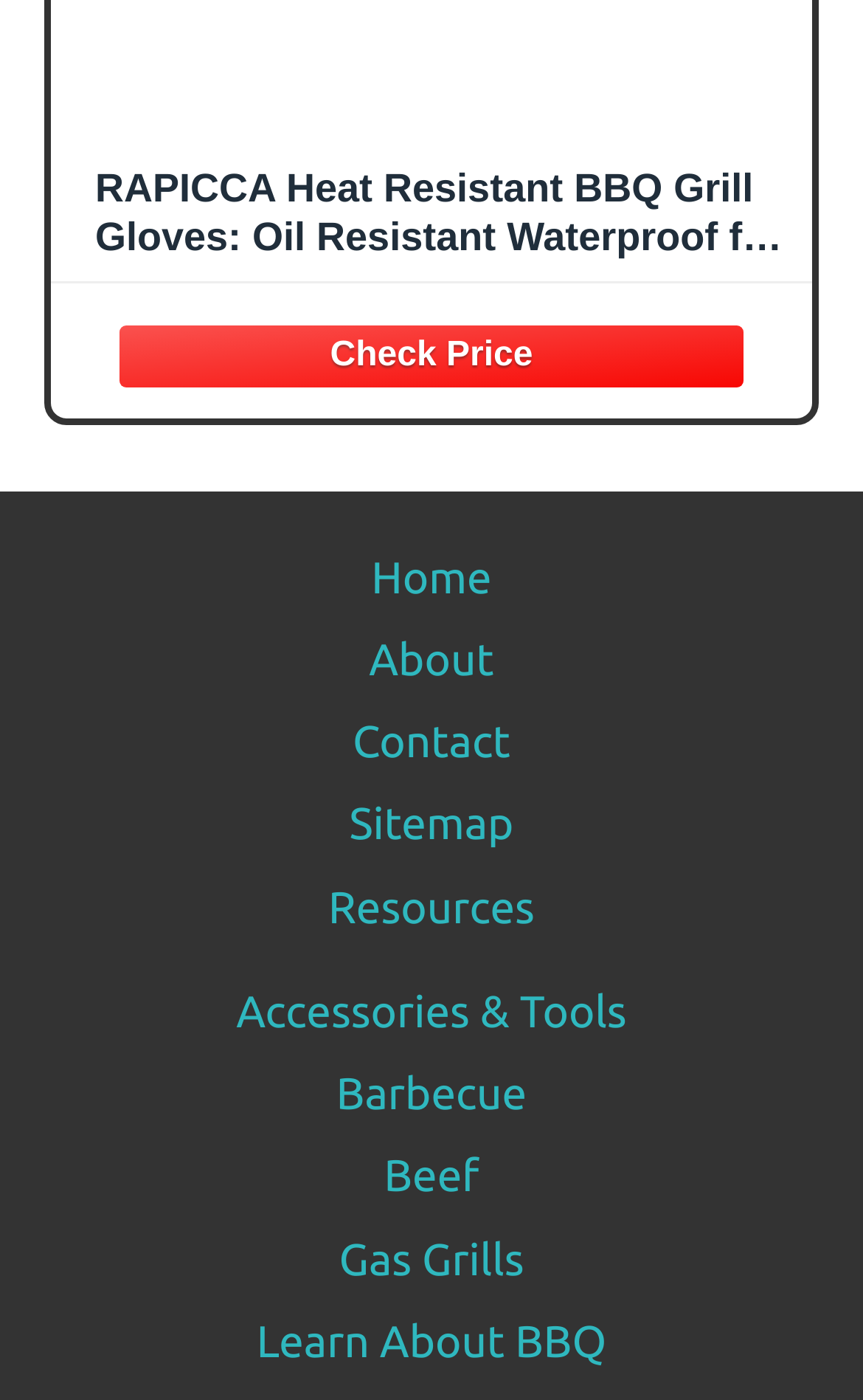Find the bounding box of the element with the following description: "Sitemap". The coordinates must be four float numbers between 0 and 1, formatted as [left, top, right, bottom].

[0.353, 0.559, 0.647, 0.618]